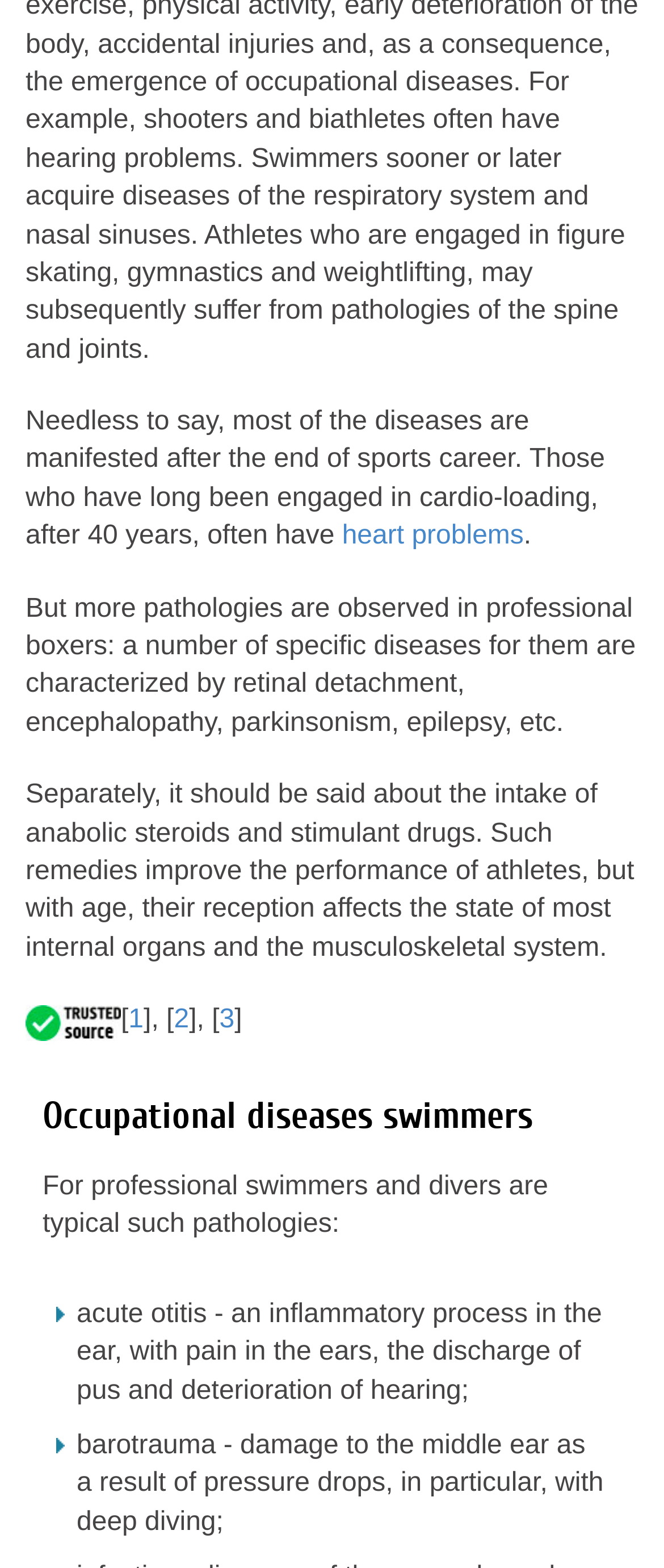What is barotrauma?
Using the visual information, answer the question in a single word or phrase.

damage to the middle ear